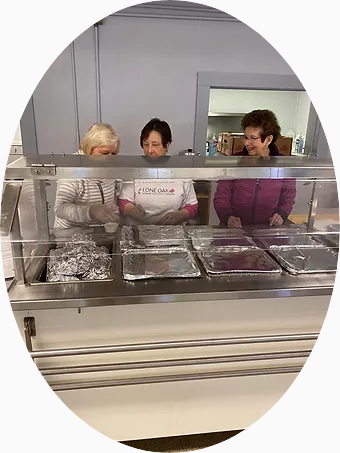Explain the details of the image you are viewing.

In this heartwarming image, three women are engaged in a communal effort at a food-serving station, likely in a kitchen or community center setting. The women appear to be working together to prepare or distribute meals, fostering a sense of community and collaboration. 

The woman in the center is wearing a white shirt with the text "LOVE OUR COMMUNITY," reflecting a commitment to service and support within their local area. The shiny metal trays in front of them, covered with aluminum foil, are indicative of prepared meals ready for distribution, showcasing their dedication to helping others.

This scene embodies the spirit of volunteering and community involvement, highlighting the importance of service and the bonds formed through collective efforts. It captures a moment of camaraderie and generosity, embodying the mission of providing love, care, and nourishment to those in need.